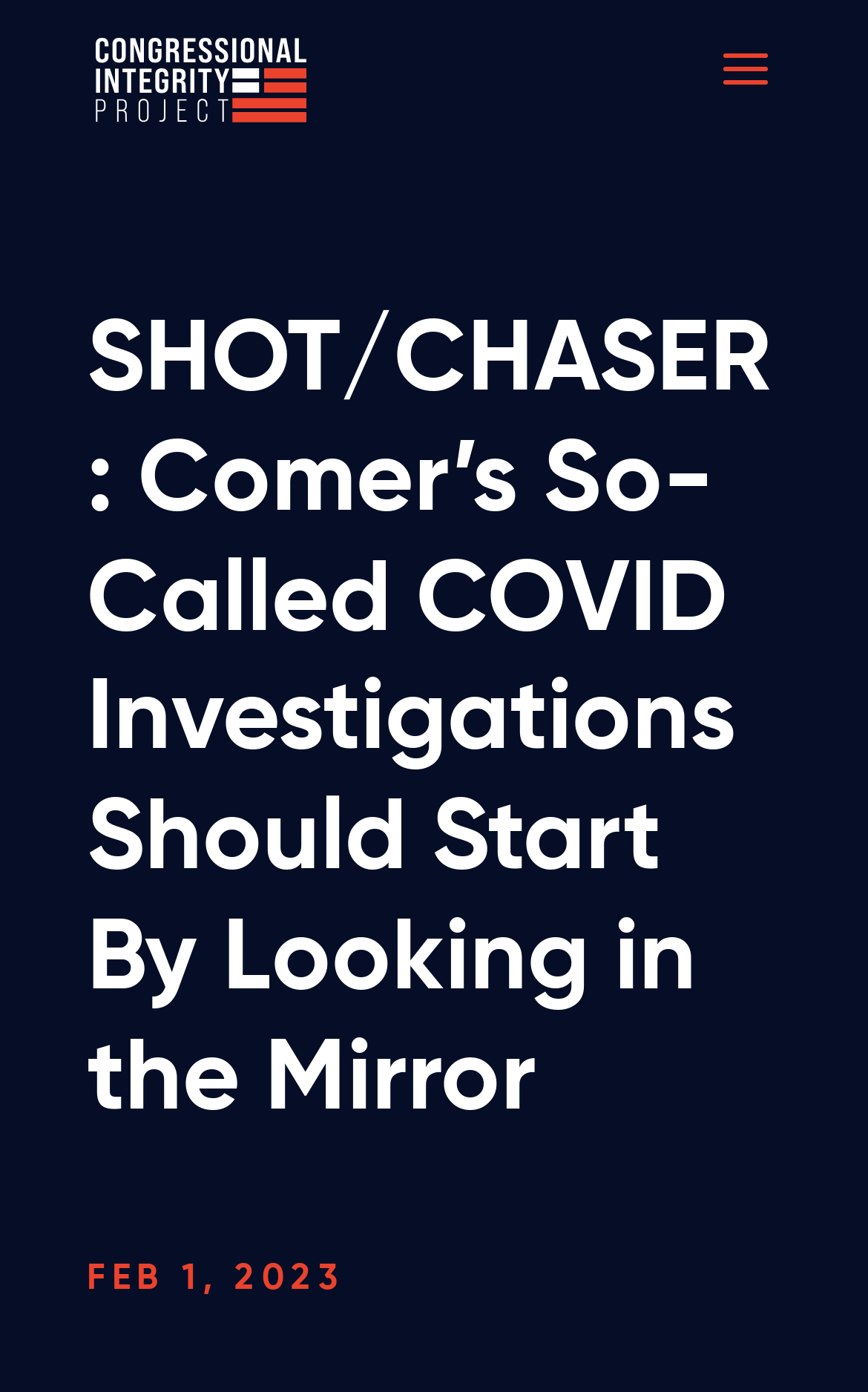What are the available menu options?
Using the image as a reference, answer with just one word or a short phrase.

About, News, Donate